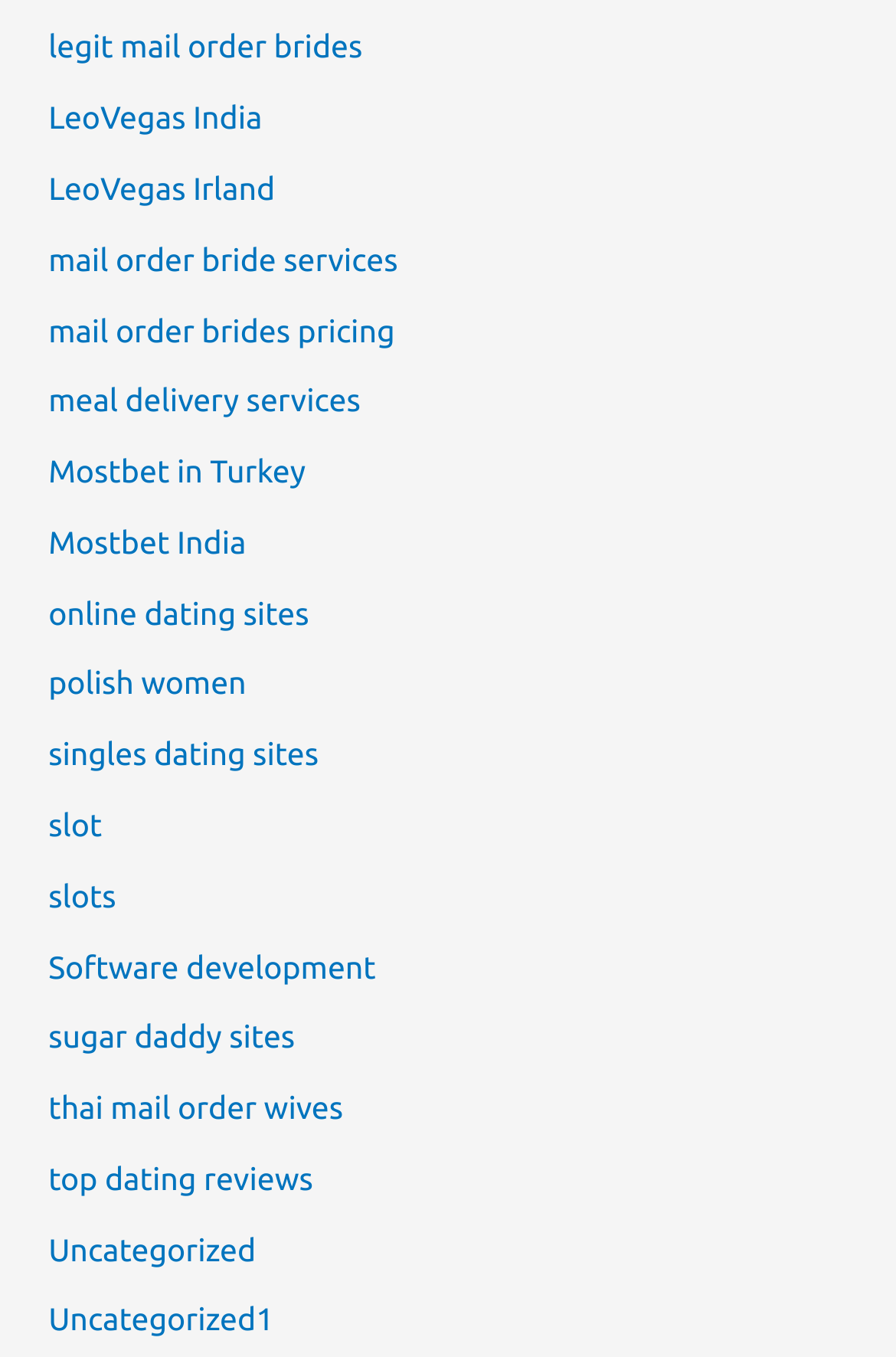What is the link related to software development on the webpage?
Using the visual information, answer the question in a single word or phrase.

Software development